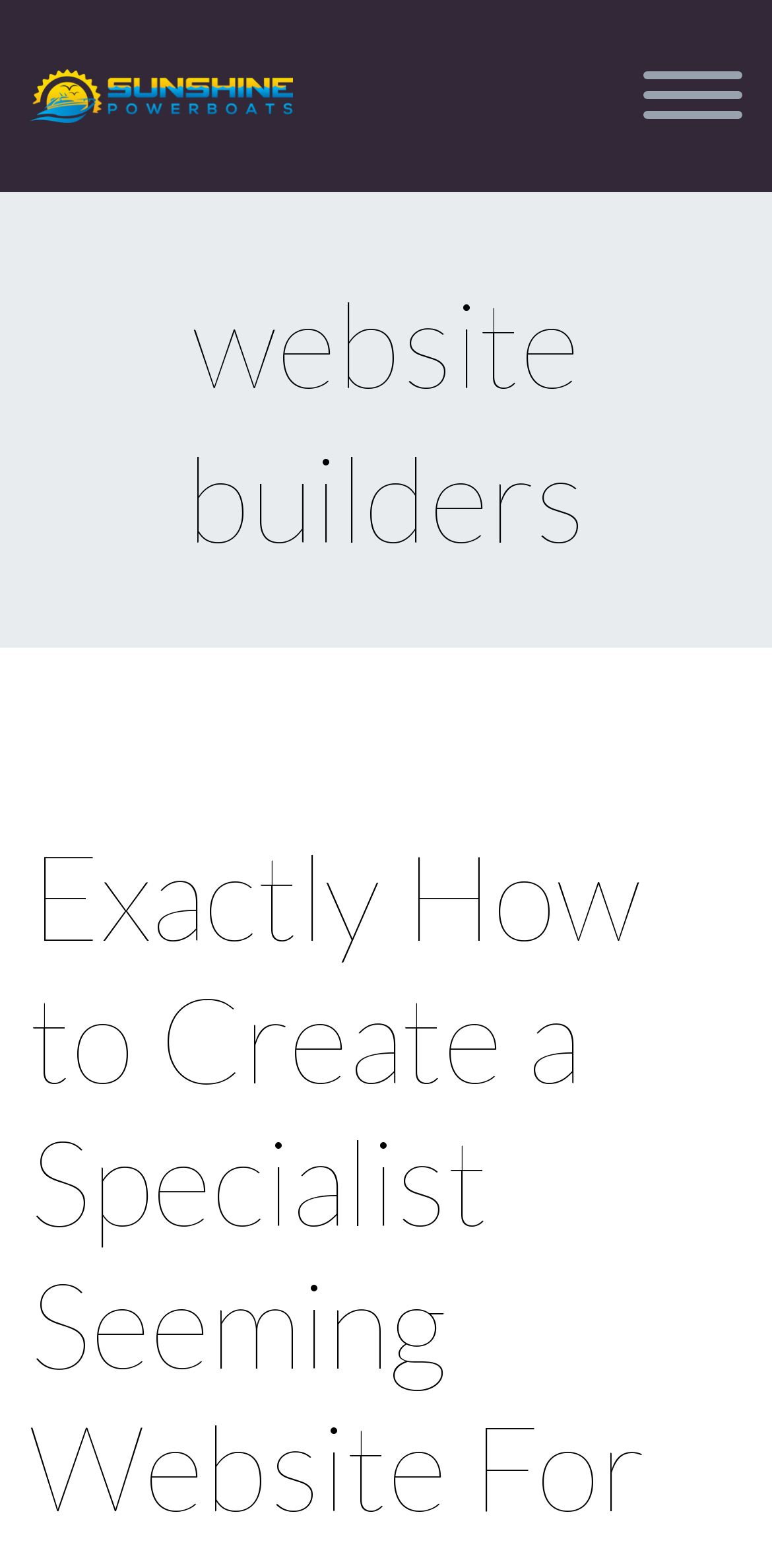Answer the question using only a single word or phrase: 
Is there a search bar on the webpage?

No